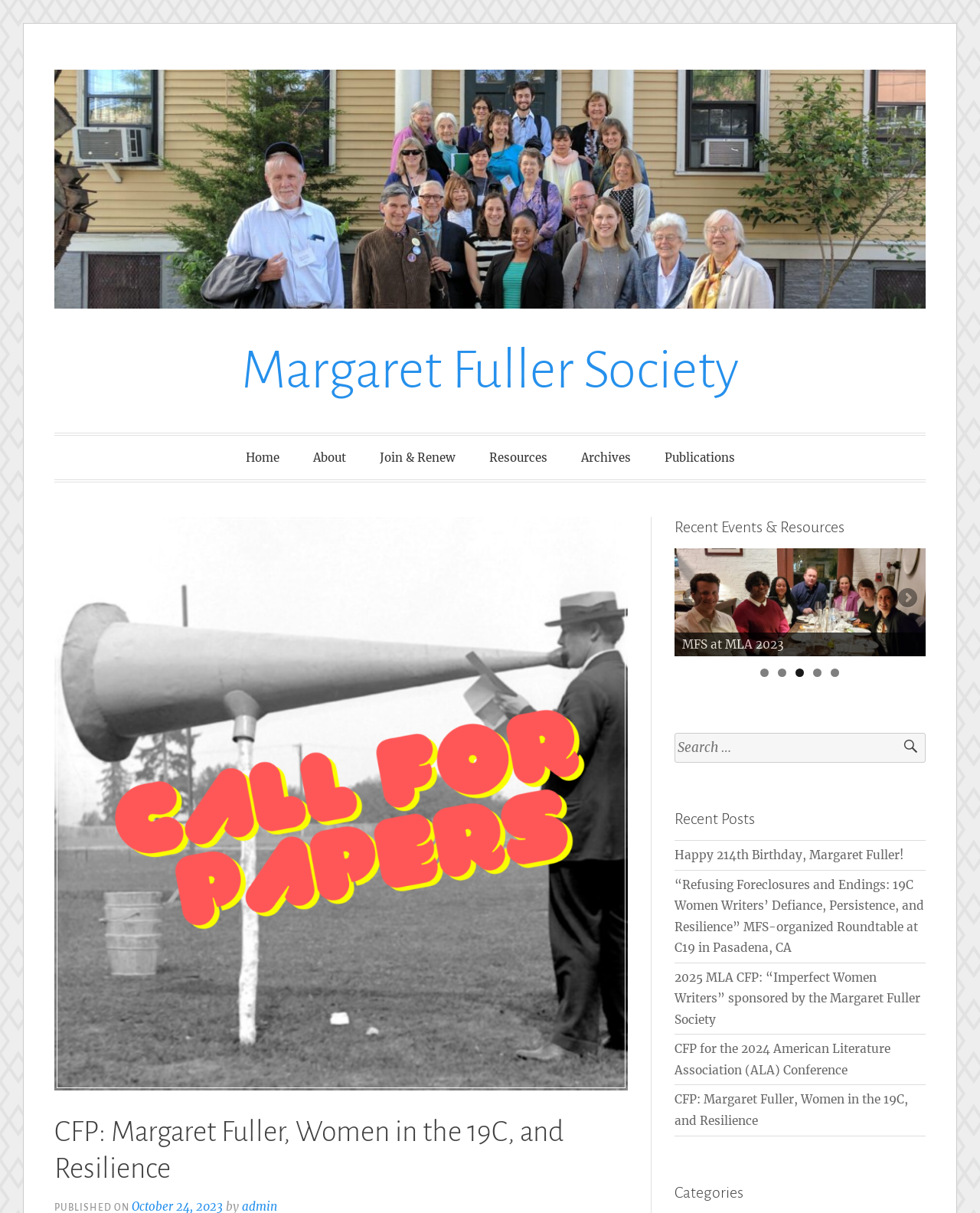What is the title of the first heading?
Examine the screenshot and reply with a single word or phrase.

CFP: Margaret Fuller, Women in the 19C, and Resilience